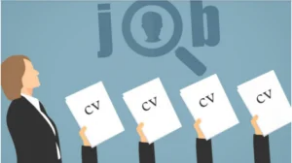Describe the scene depicted in the image with great detail.

The image illustrates a professional scene where a businesswoman, depicted in a formal suit, stands confidently while overseeing a group of candidates who are presenting their CVs. Each candidate is holding a document labeled "CV," symbolizing the applications being submitted in a competitive job market. Above them, the word "job" is prominently displayed, complemented by a magnifying glass and an icon representing a candidate's profile, emphasizing the focus on recruitment and talent acquisition. This visual encapsulates the current dynamics in the job market, where individuals actively seek opportunities amid growing competition for top talent.